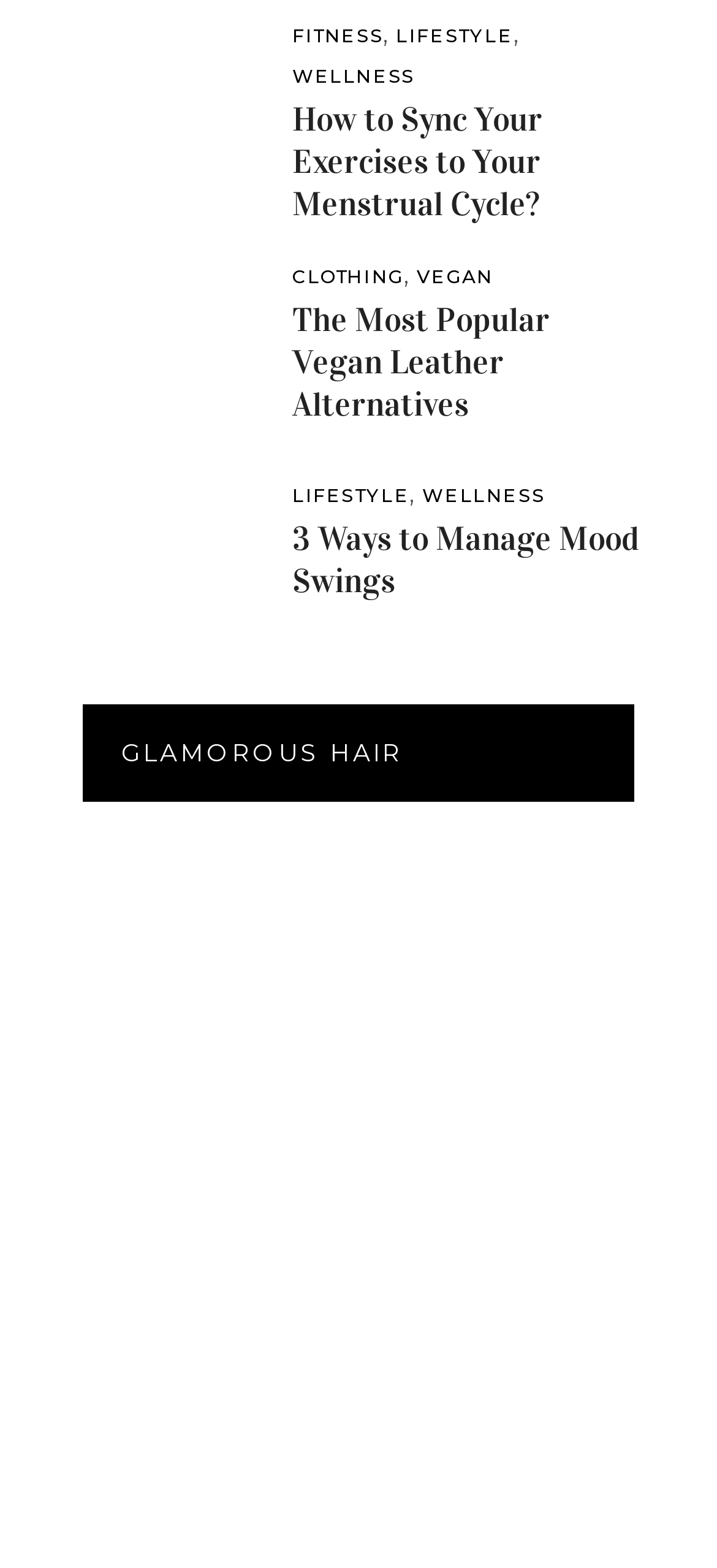What is the topic of the first article?
Please give a detailed and elaborate answer to the question based on the image.

The first article's heading is 'How to Sync Your Exercises to Your Menstrual Cycle?' and it is categorized under 'FITNESS' and 'LIFESTYLE', so the topic of the first article is related to fitness.